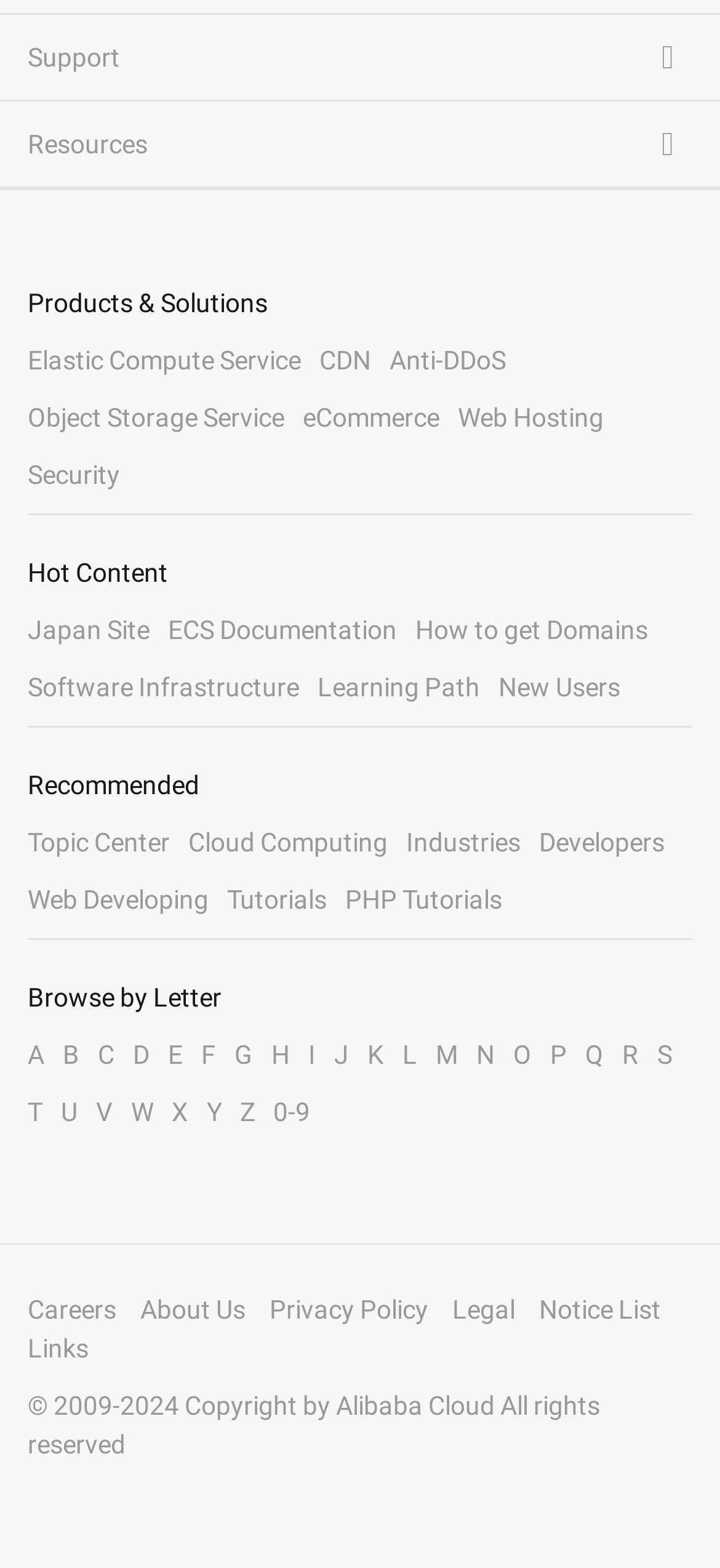Locate the bounding box coordinates of the area where you should click to accomplish the instruction: "Learn about Cloud Computing".

[0.262, 0.528, 0.538, 0.546]